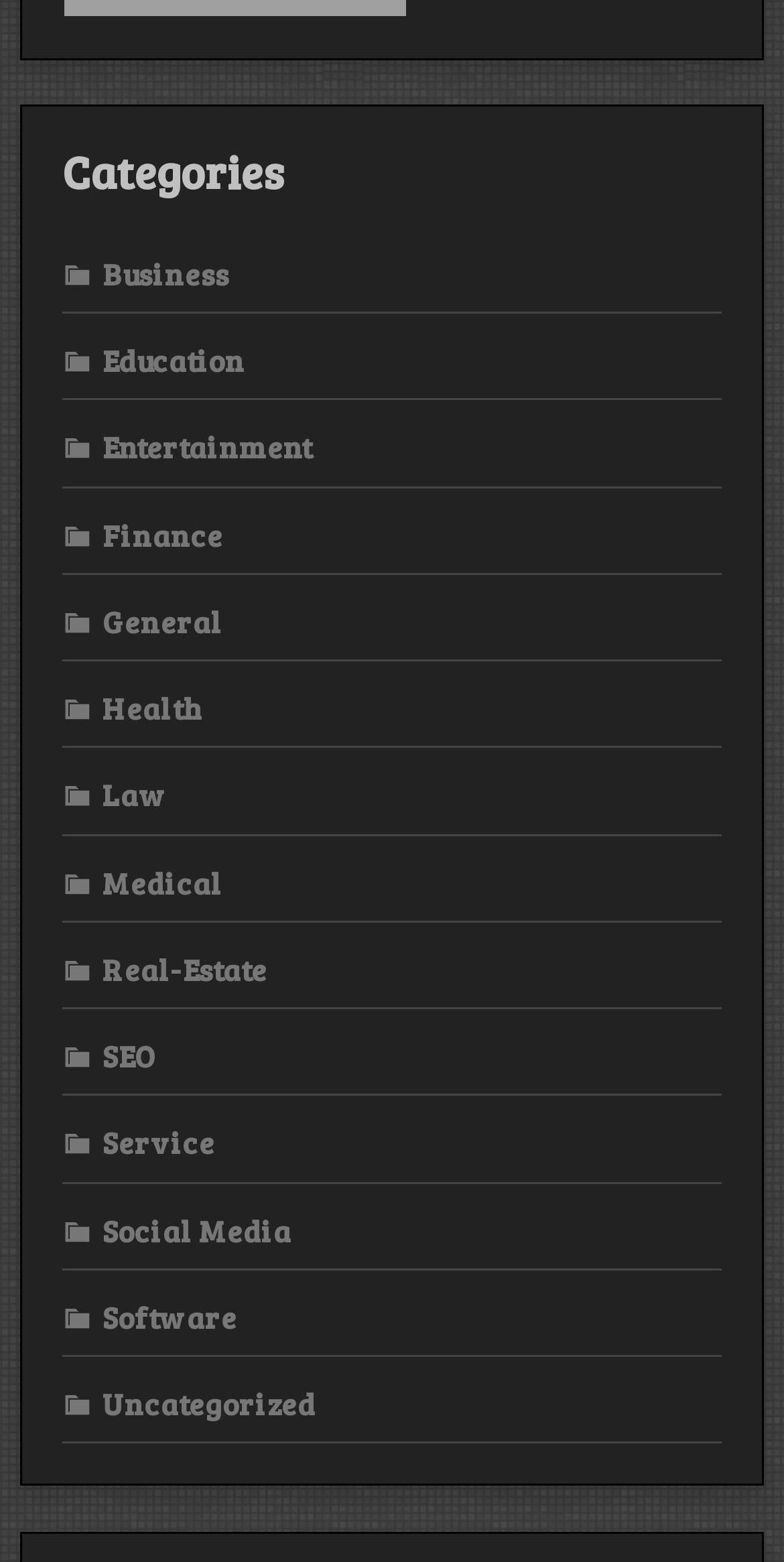Please identify the bounding box coordinates of the area I need to click to accomplish the following instruction: "Explore Health category".

[0.079, 0.44, 0.259, 0.466]